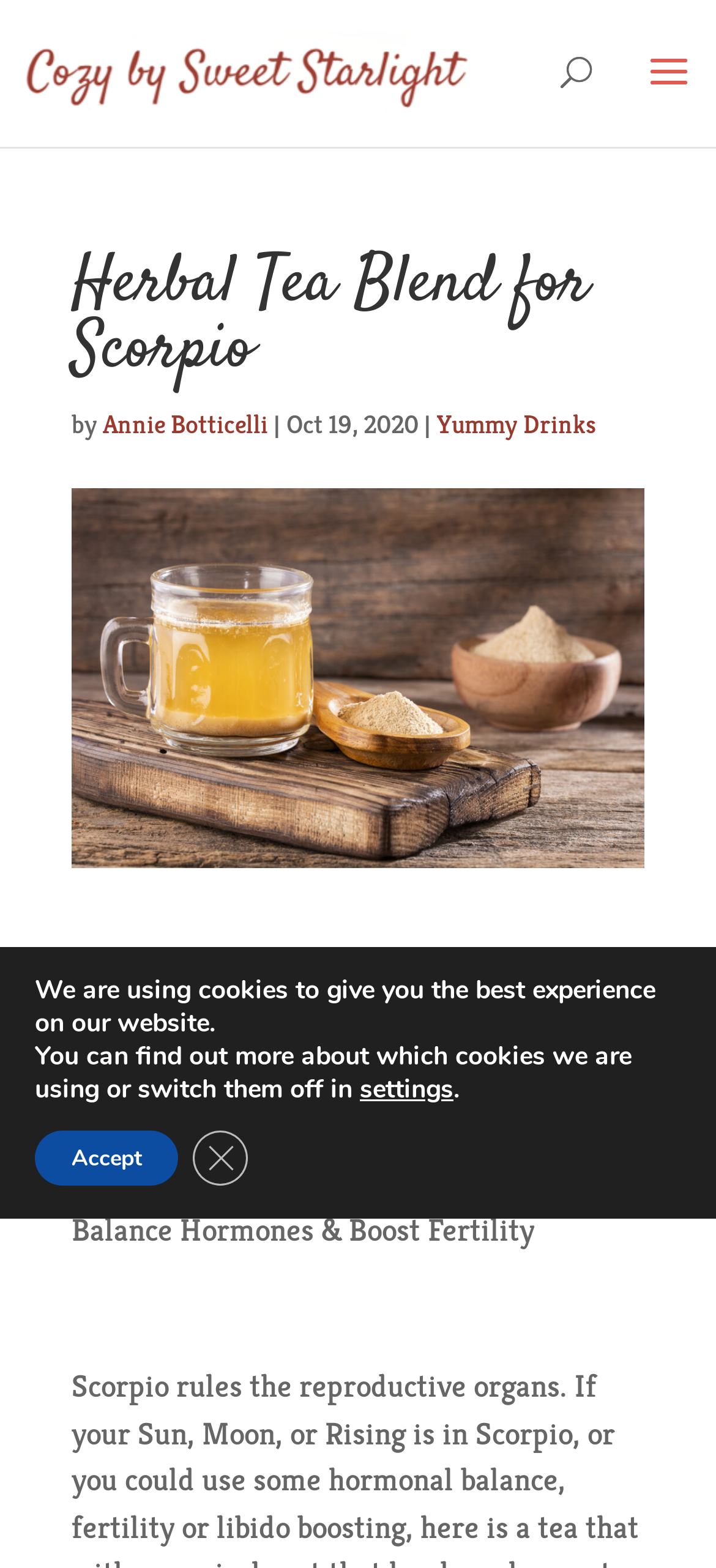Who is the author of the article?
Provide an in-depth and detailed explanation in response to the question.

I found the answer by looking at the link element 'Annie Botticelli' which is a child of the root element and is located near the heading element.